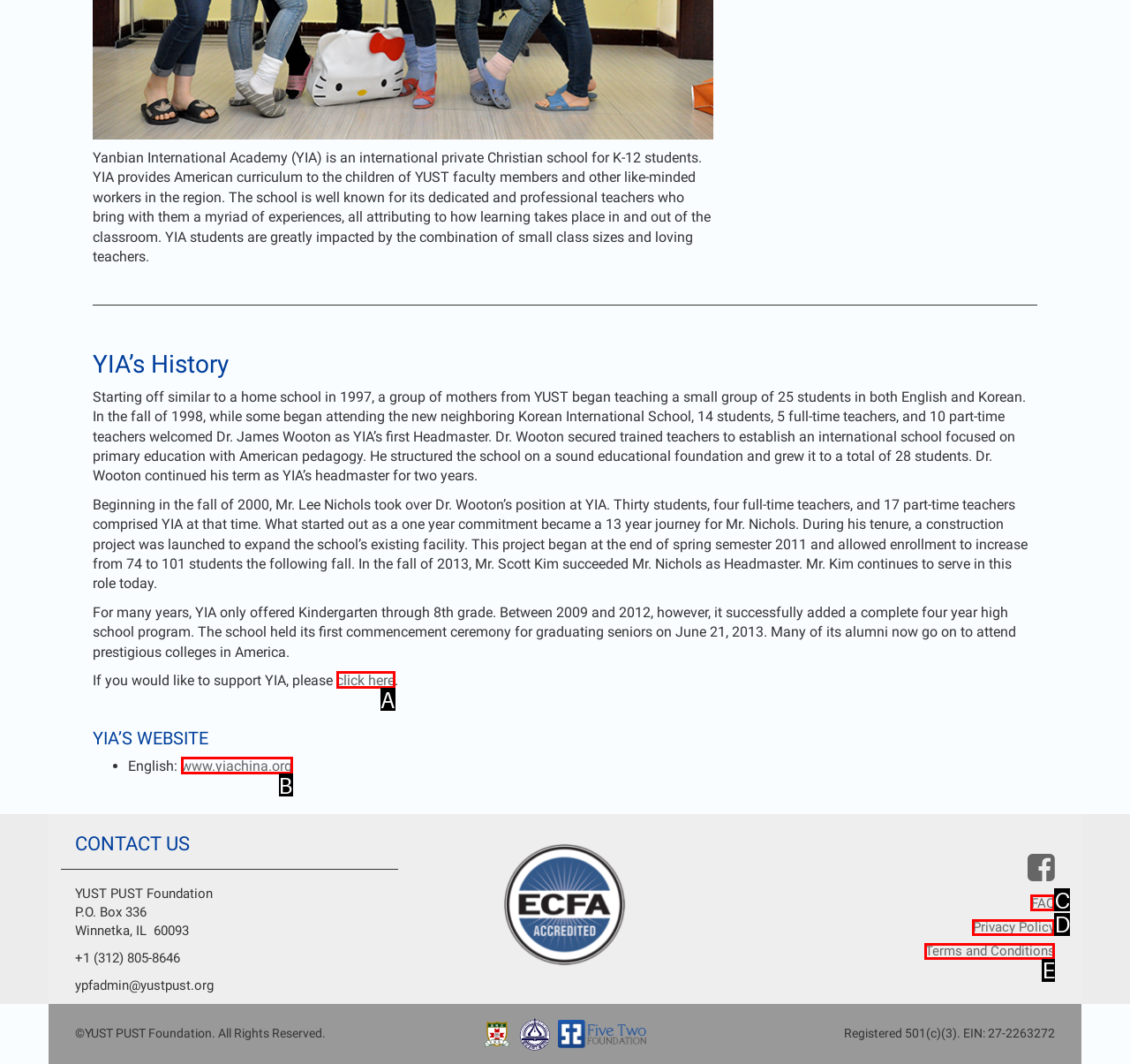Which UI element corresponds to this description: FAQ
Reply with the letter of the correct option.

C